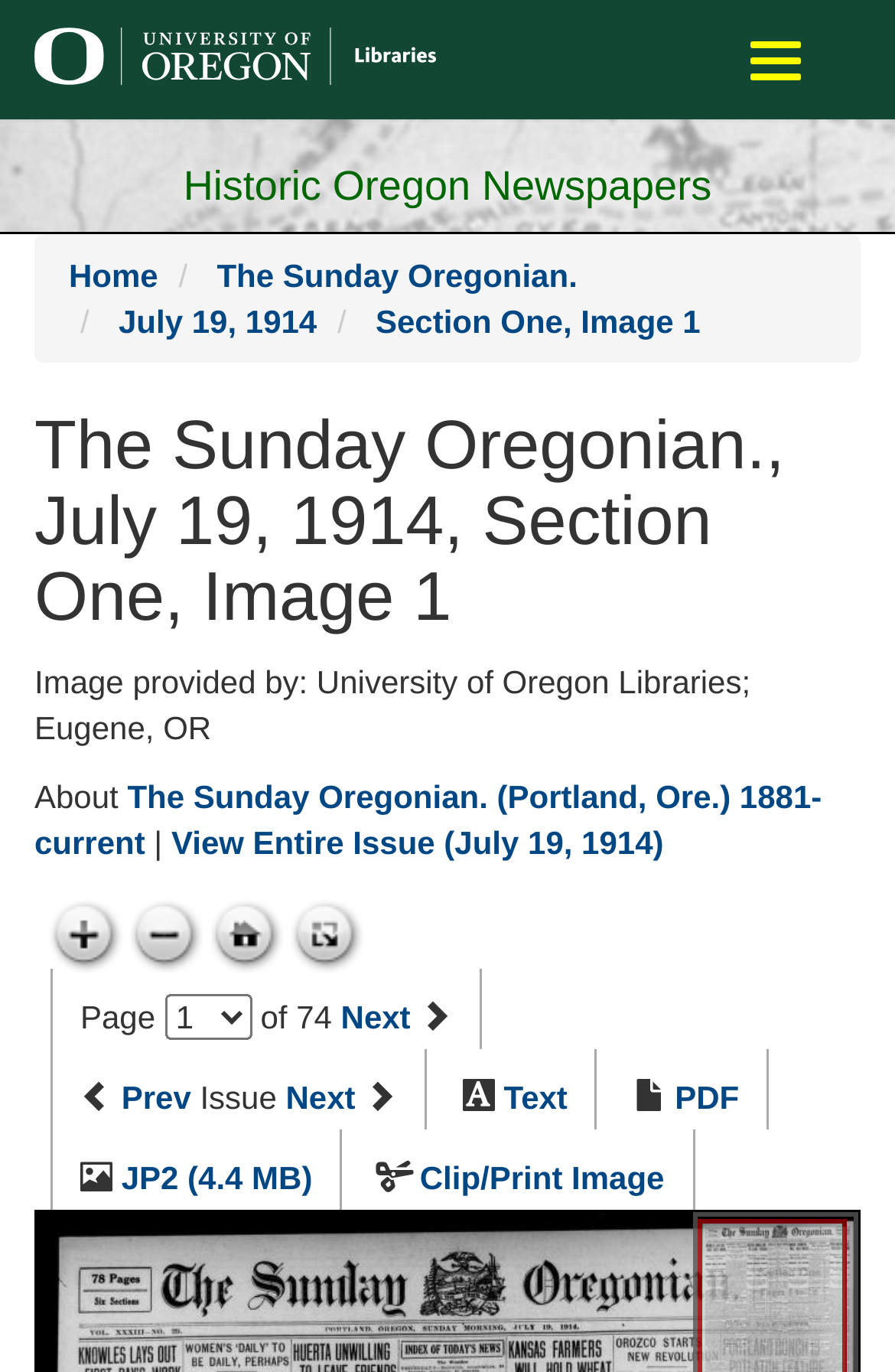What is the name of the library providing the image?
Provide a one-word or short-phrase answer based on the image.

University of Oregon Libraries